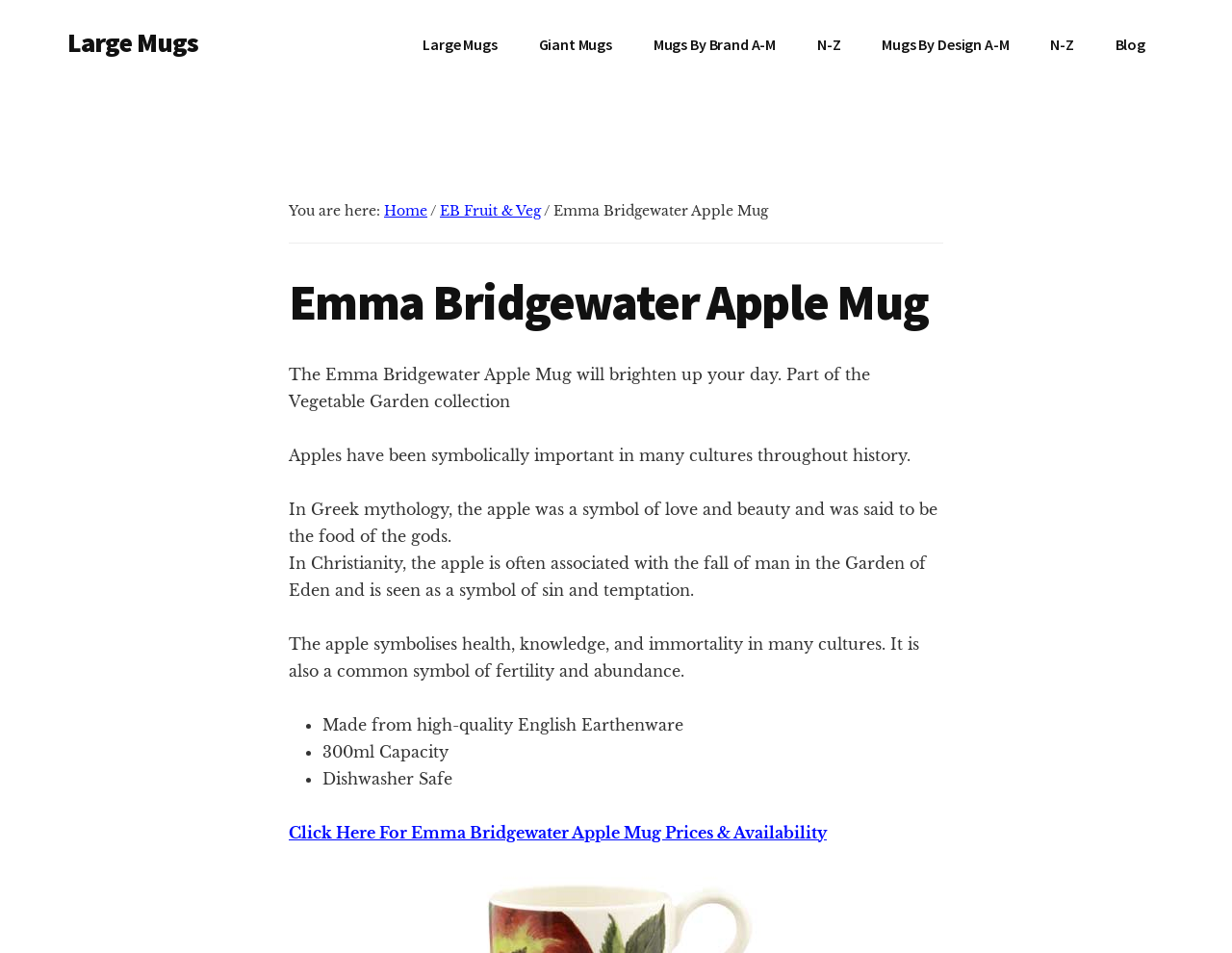What is the name of the mug?
Please provide a comprehensive answer based on the details in the screenshot.

I found the answer by looking at the header of the webpage, which clearly states the name of the mug as 'Emma Bridgewater Apple Mug'.